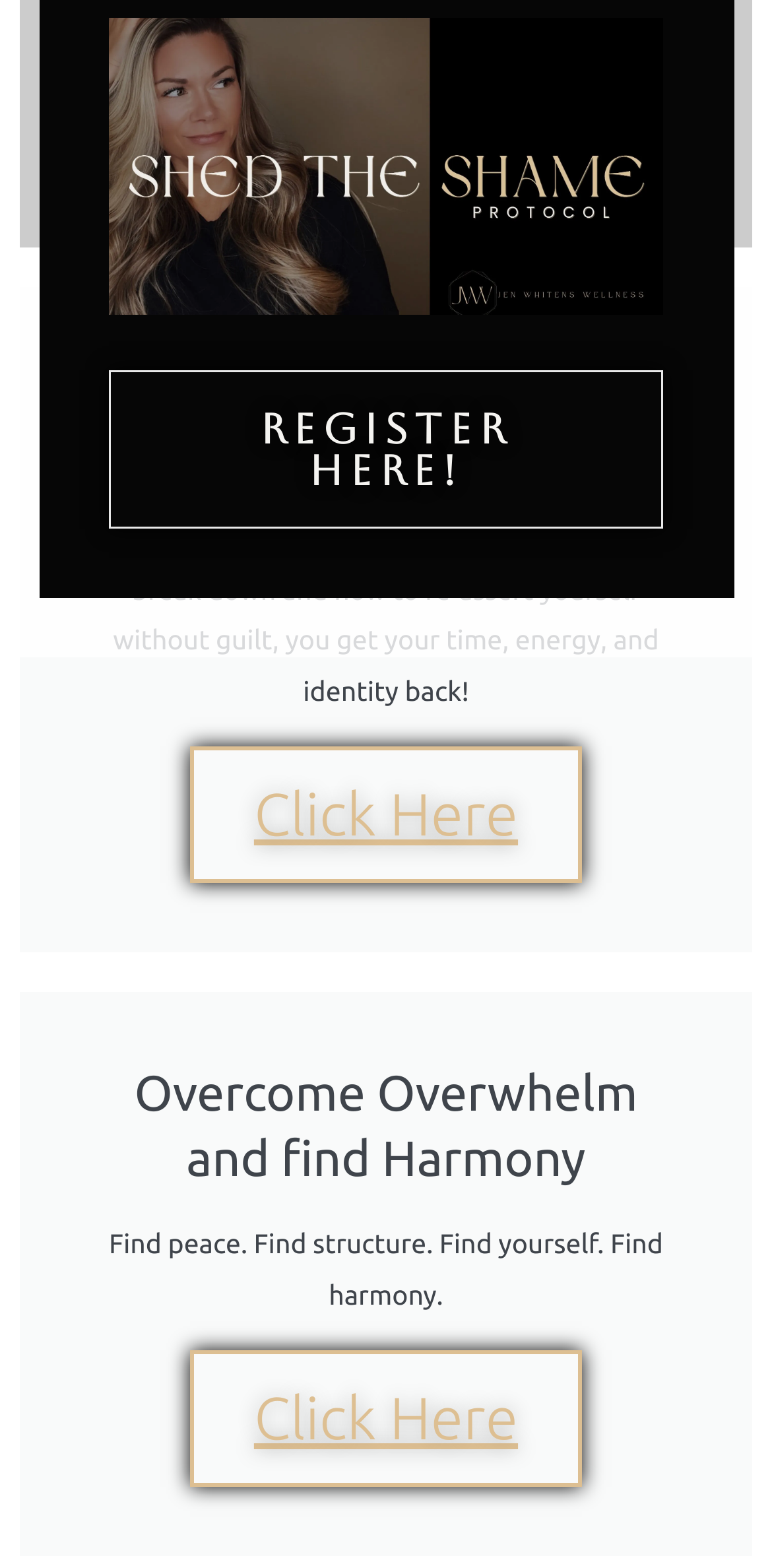Determine the bounding box for the UI element described here: "Click Here".

[0.247, 0.476, 0.753, 0.563]